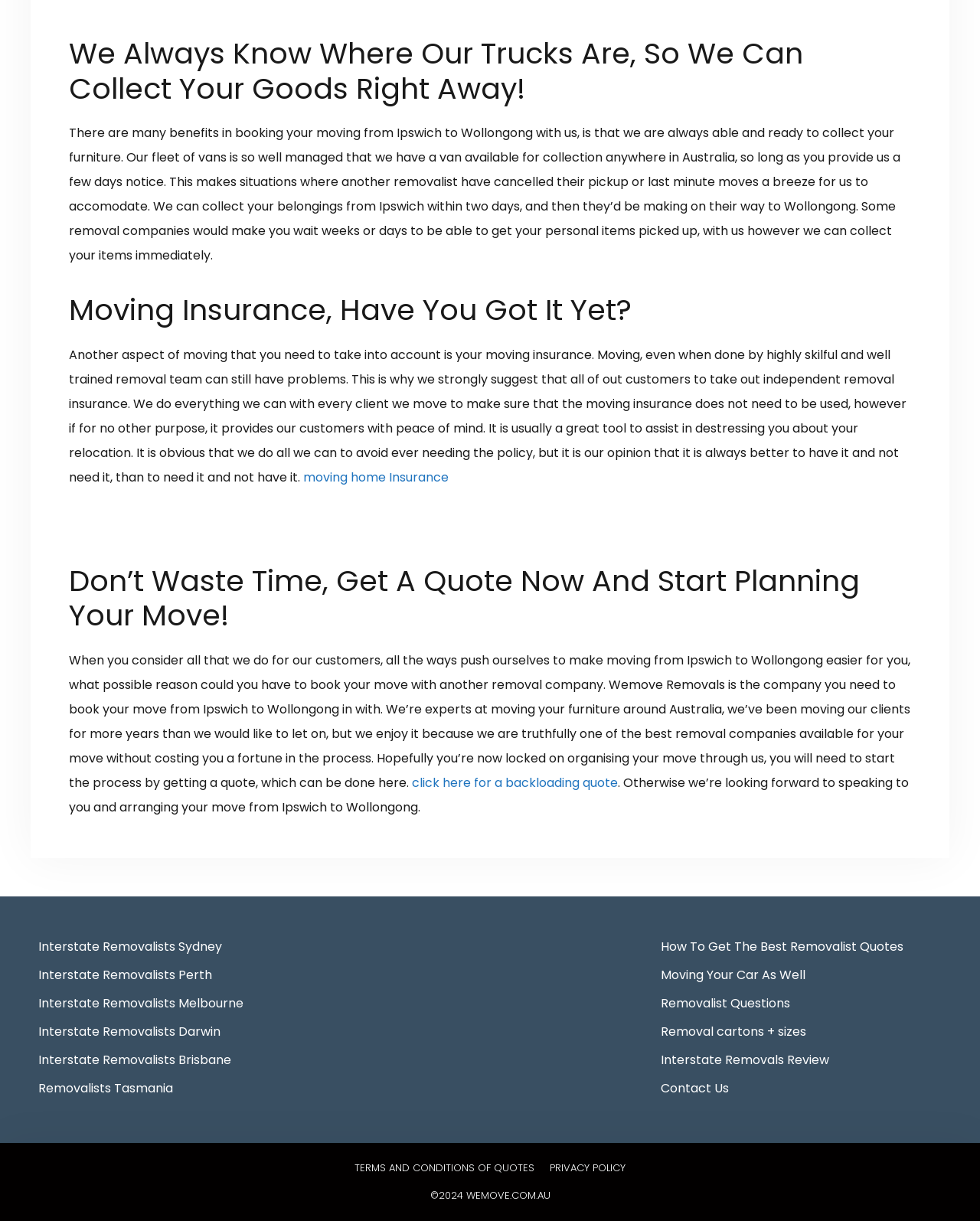What other services are offered by this company?
Answer the question using a single word or phrase, according to the image.

Interstate removals